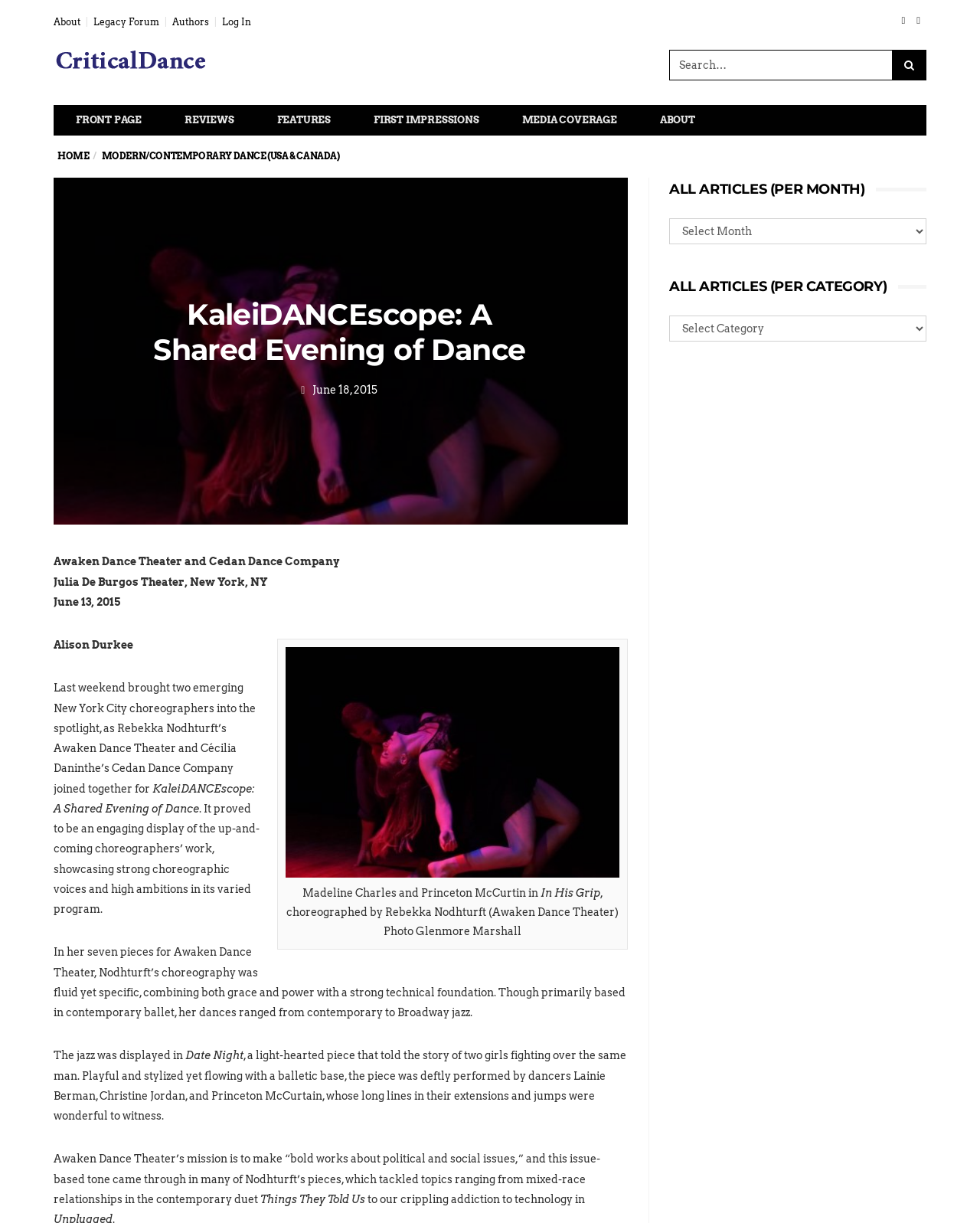What is the name of the choreographer mentioned in the article?
Answer with a single word or phrase, using the screenshot for reference.

Rebekka Nodhturft